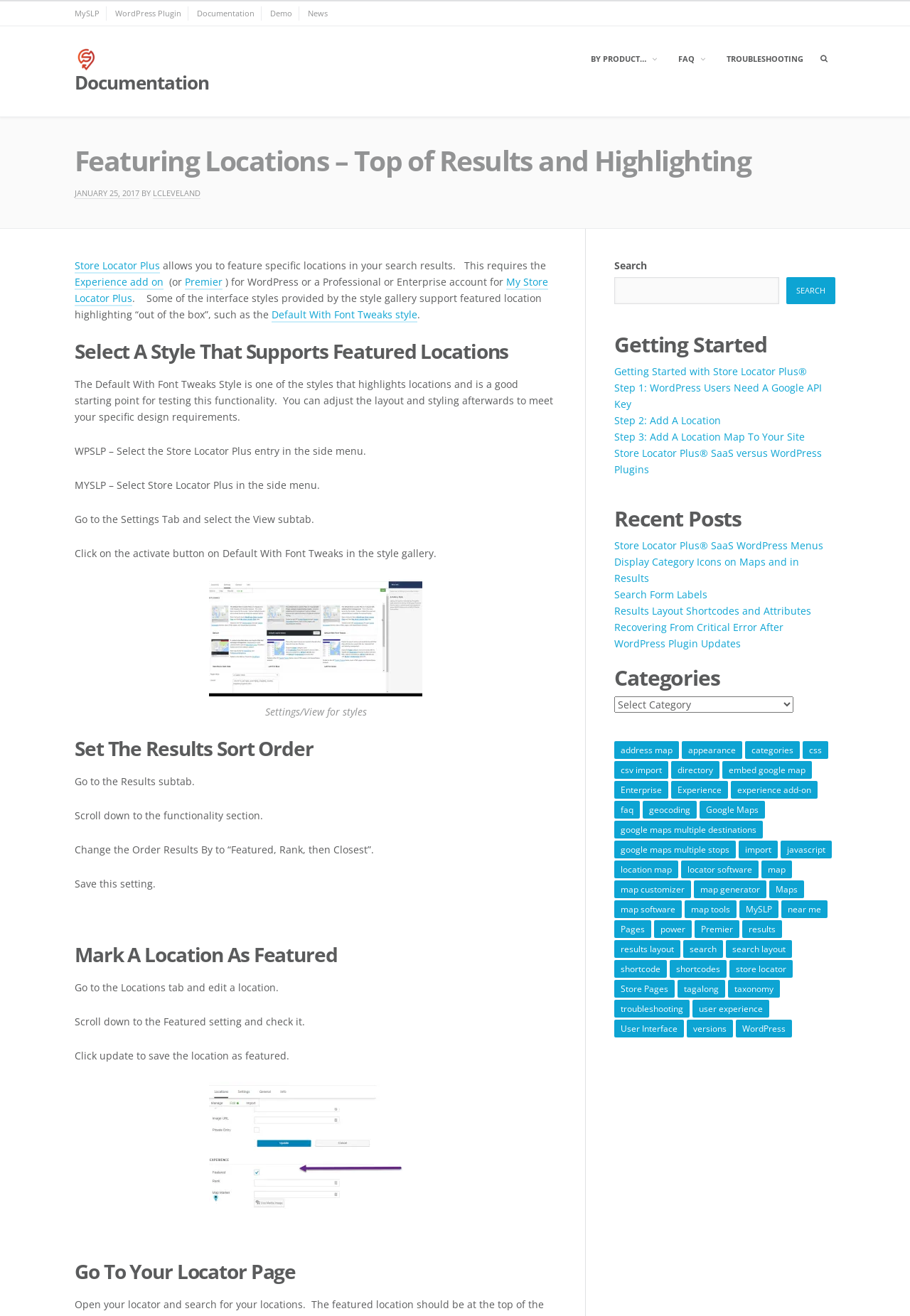What is the name of the plugin mentioned in the webpage?
Based on the visual details in the image, please answer the question thoroughly.

The plugin mentioned in the webpage is Store Locator Plus, which allows users to feature specific locations in their search results.